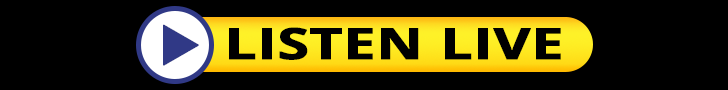What is the name of the website associated with the 'Listen Live' button?
Provide a one-word or short-phrase answer based on the image.

97.7 The Bolt